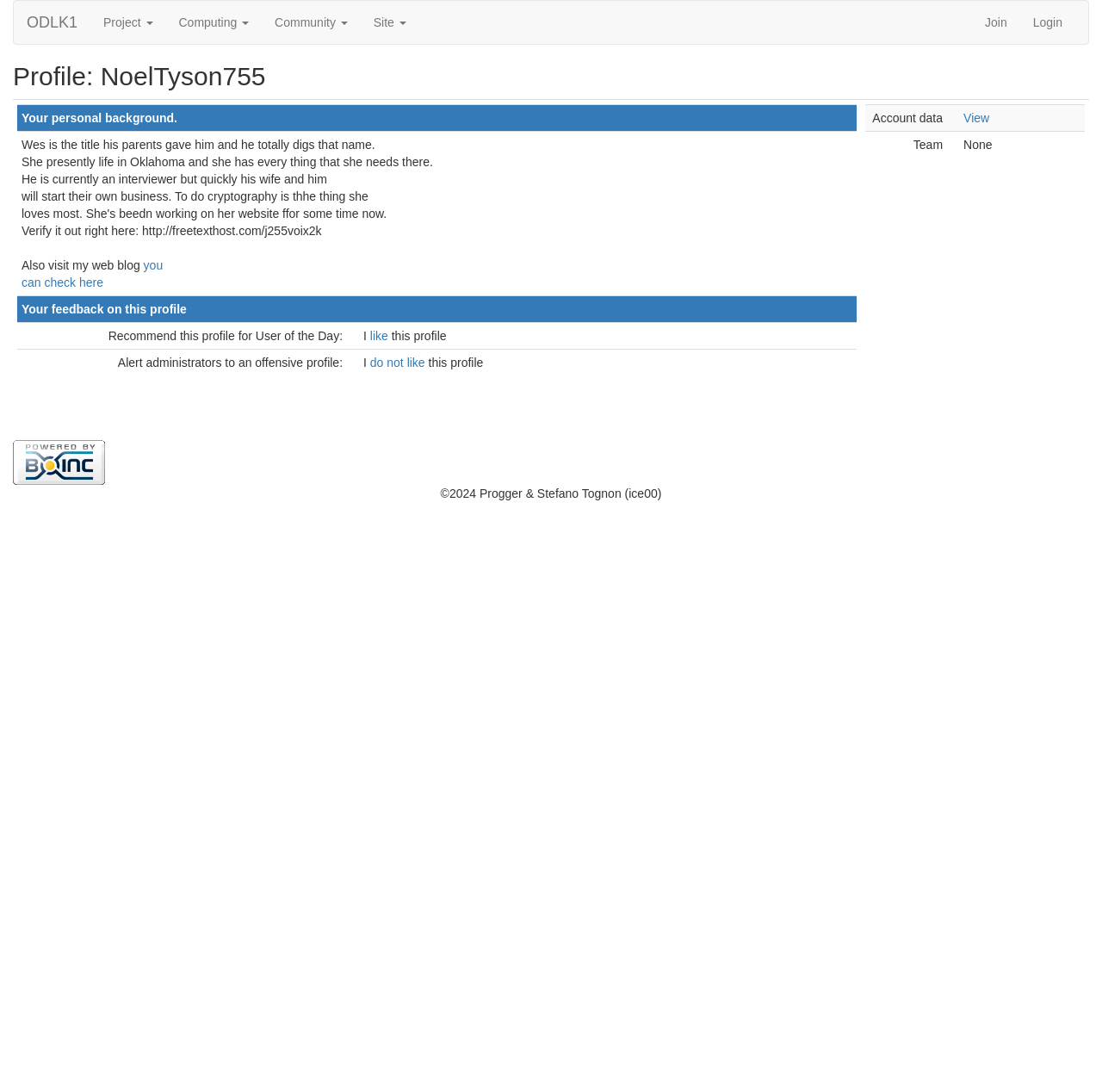Determine the bounding box coordinates of the clickable region to execute the instruction: "Like this profile". The coordinates should be four float numbers between 0 and 1, denoted as [left, top, right, bottom].

[0.336, 0.301, 0.355, 0.314]